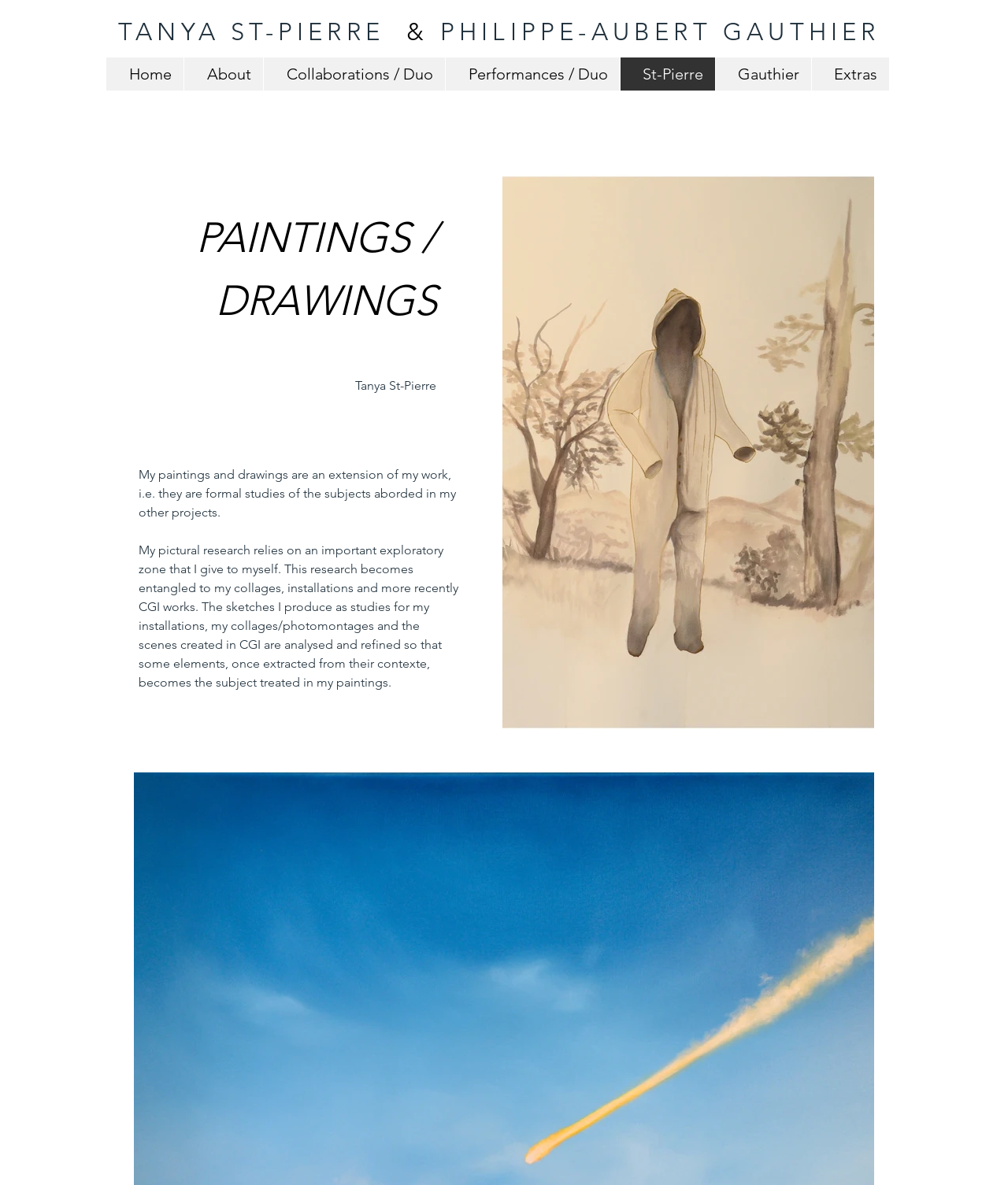Please determine the bounding box coordinates of the element to click in order to execute the following instruction: "Navigate to the 'Collaborations / Duo' page". The coordinates should be four float numbers between 0 and 1, specified as [left, top, right, bottom].

[0.261, 0.049, 0.441, 0.076]